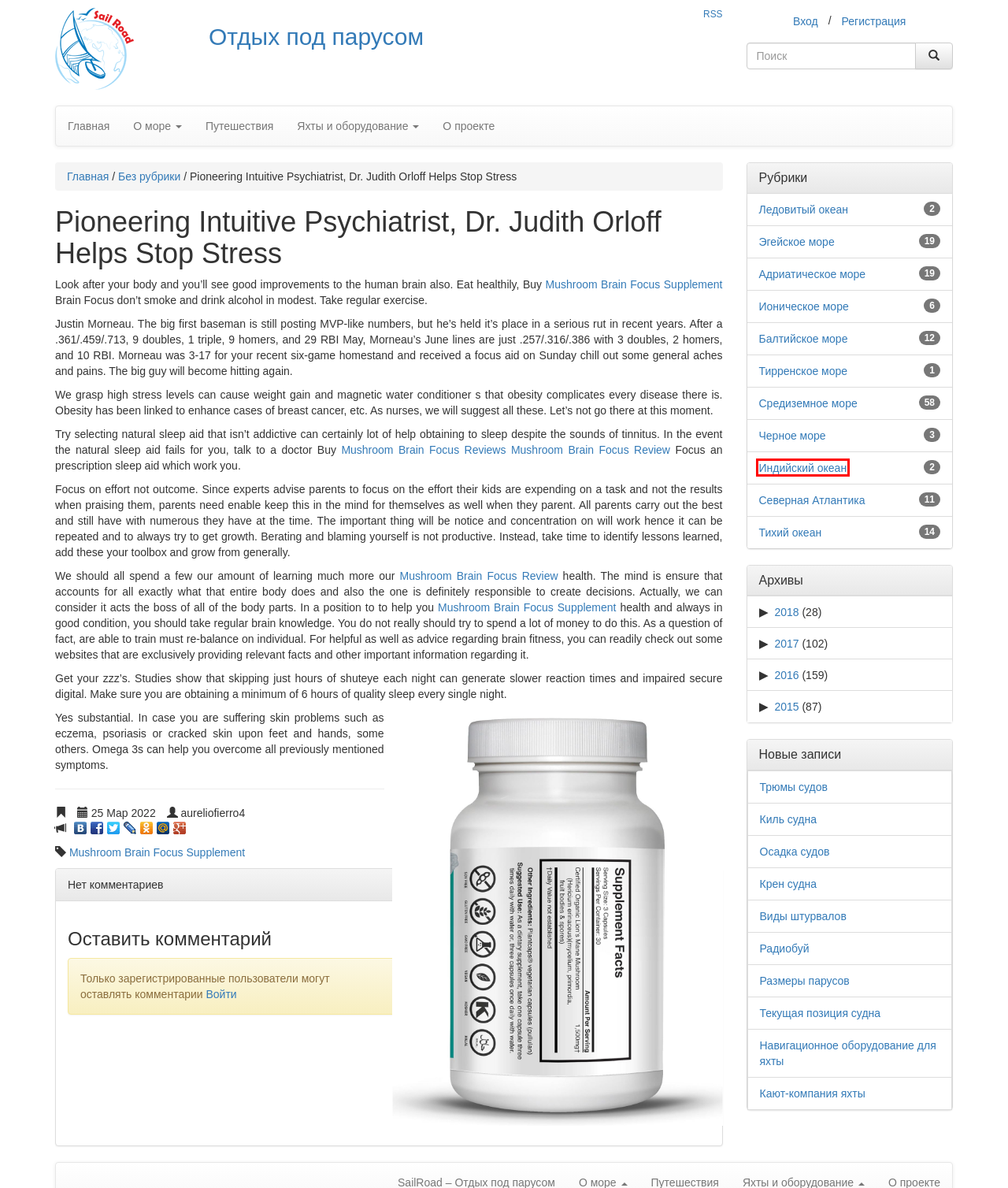You are presented with a screenshot of a webpage containing a red bounding box around an element. Determine which webpage description best describes the new webpage after clicking on the highlighted element. Here are the candidates:
A. Отдых под парусом. 2016
B. Тирренское море
C. Индийский океан
D. Балтийское море
E. Радиобуй
F. Регистрация | SailRoad. Отдых под парусом.
G. Навигационное оборудование для яхты
H. О проекте - яхта отдых под парусом

C